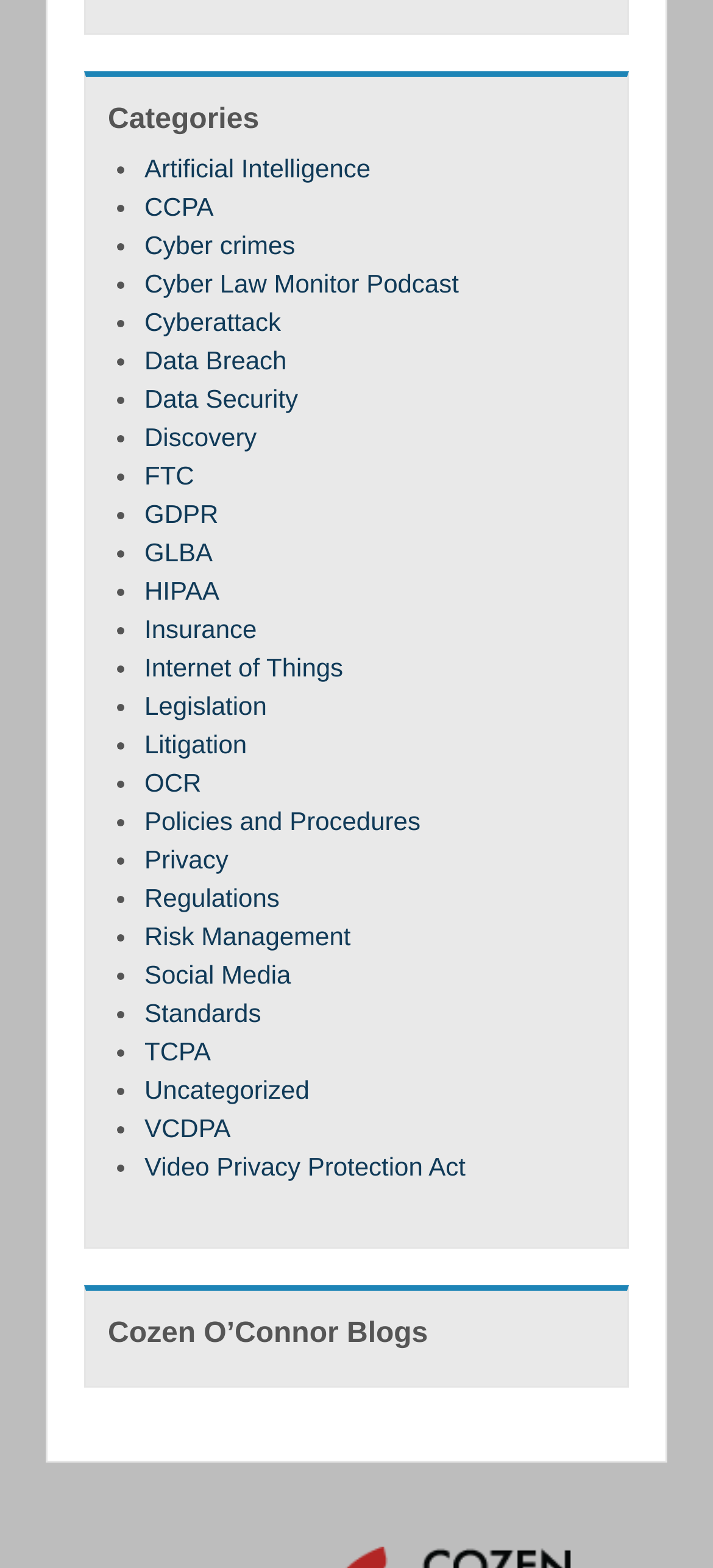What categories are listed on this webpage?
Answer the question with detailed information derived from the image.

The webpage lists various categories related to cyber law, including Artificial Intelligence, CCPA, Cyber crimes, and many others. These categories are listed in a bullet point format, with each category being a link.